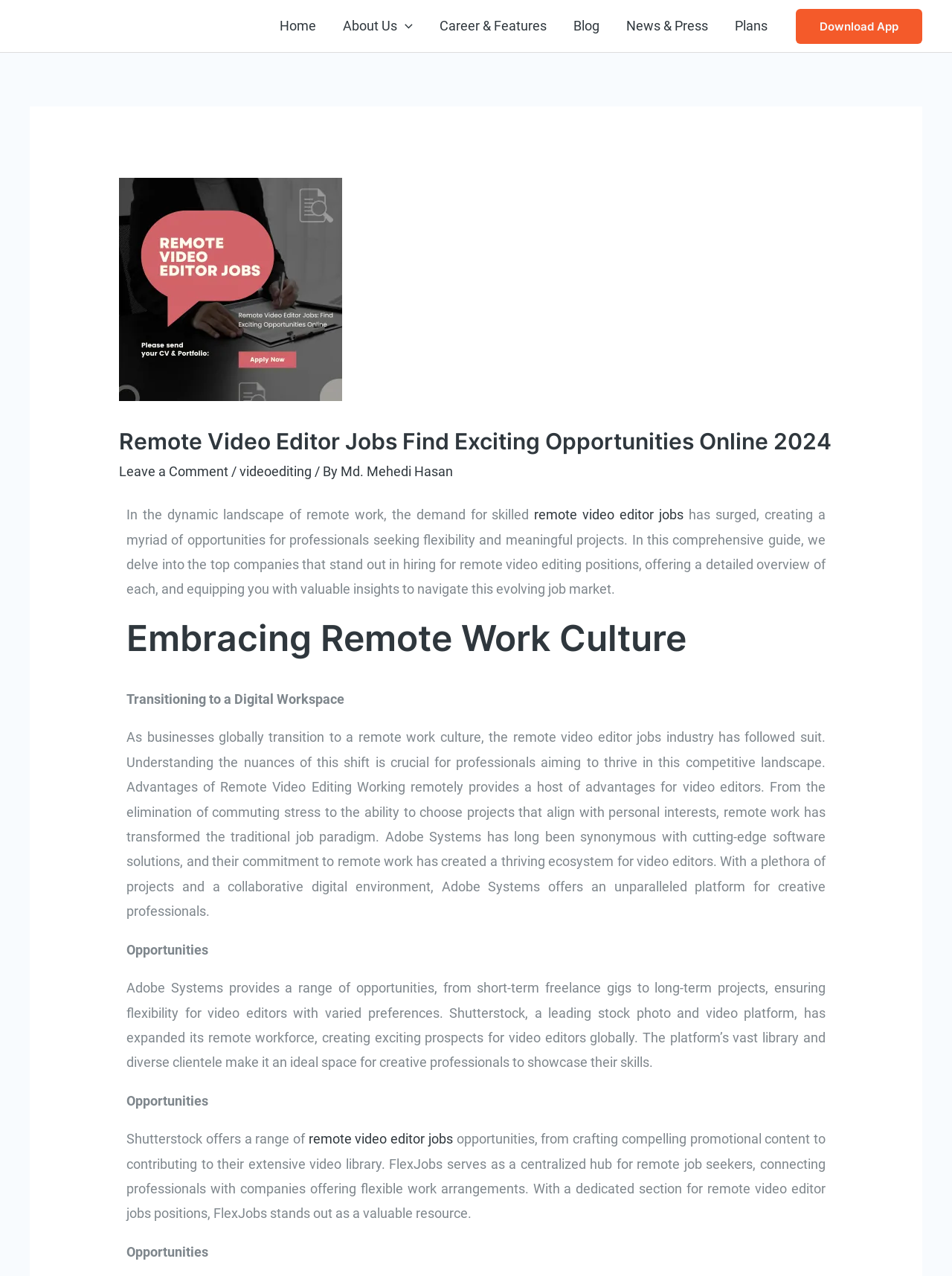Please identify the bounding box coordinates of the clickable region that I should interact with to perform the following instruction: "Click on the 'Home' link". The coordinates should be expressed as four float numbers between 0 and 1, i.e., [left, top, right, bottom].

[0.28, 0.0, 0.346, 0.041]